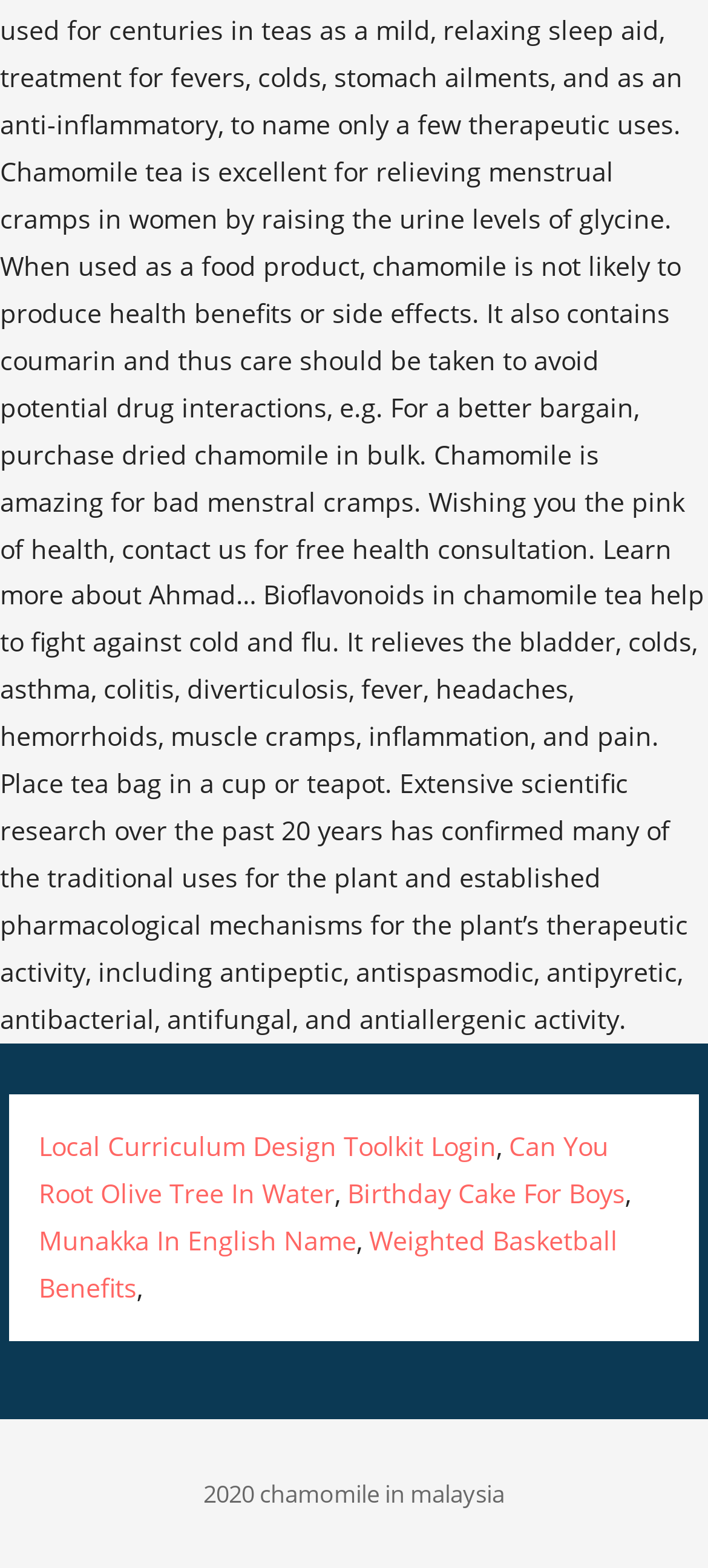What is the vertical position of the 'Birthday Cake For Boys' link?
Look at the image and respond with a single word or a short phrase.

Above the 'Munakka In English Name' link